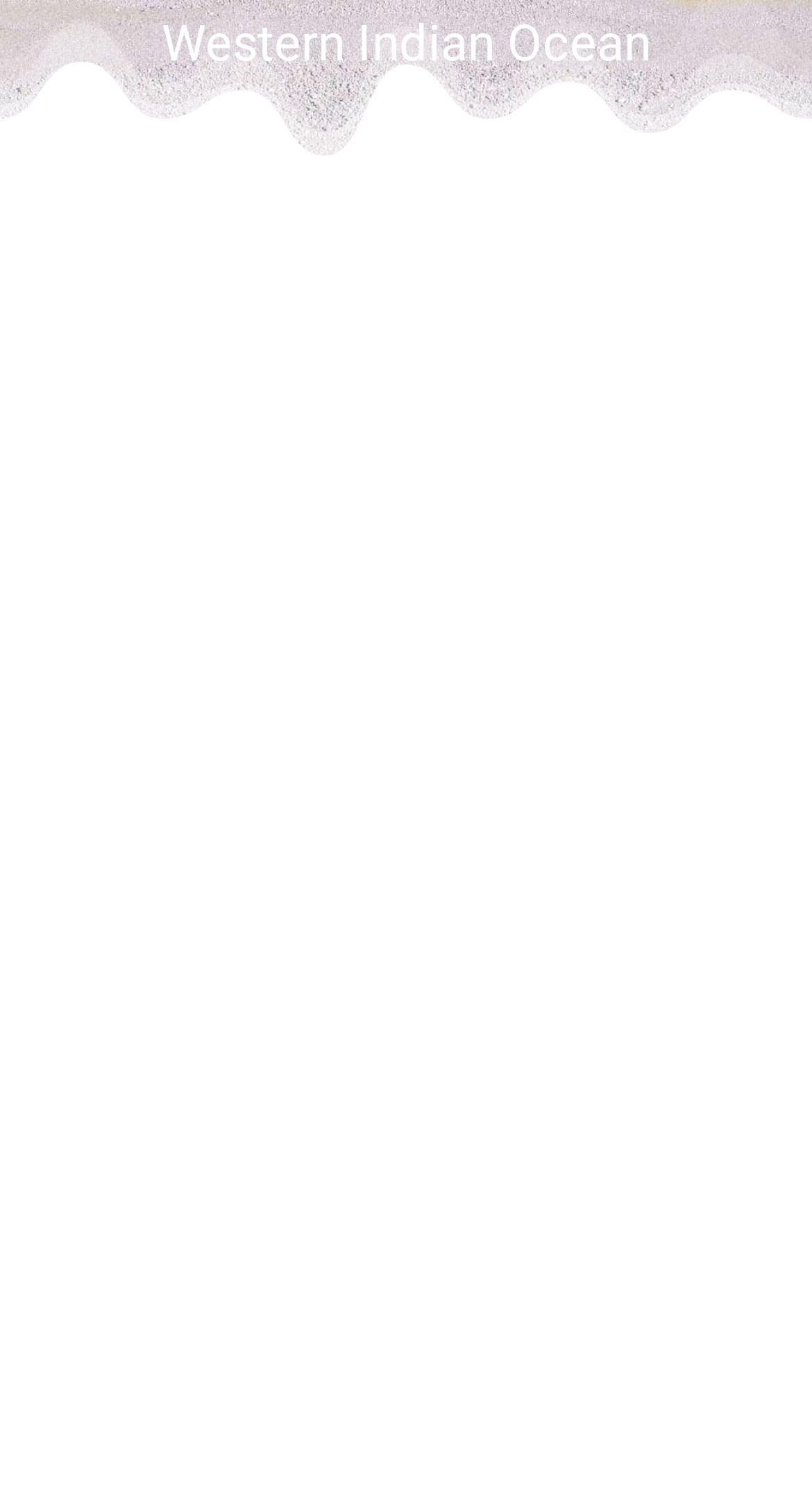Provide a one-word or brief phrase answer to the question:
What is the name of the declaration adopted by the meeting?

Moroni Declaration